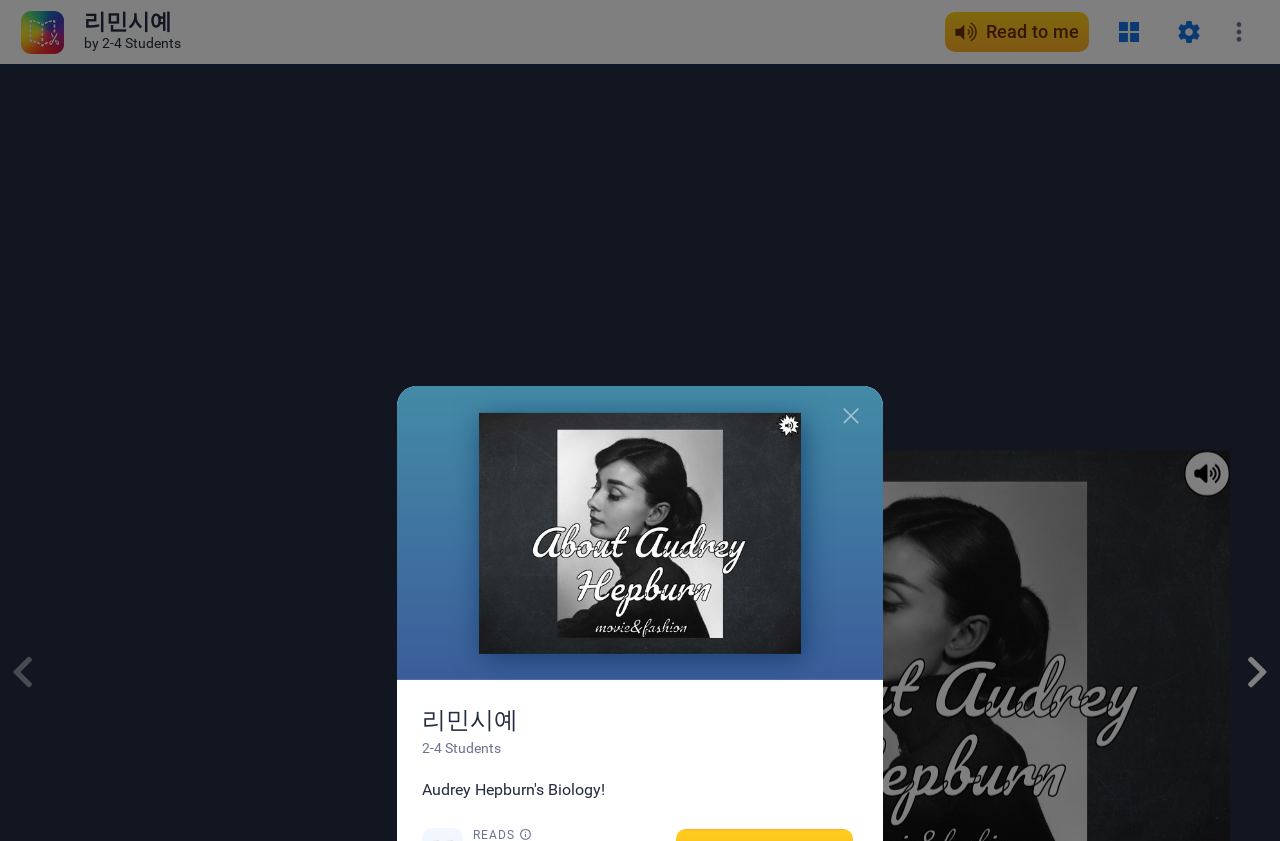What is the purpose of the 'Play audio' button?
Using the information presented in the image, please offer a detailed response to the question.

The 'Play audio' button is likely to play an audio clip related to the book, as it is located near the bottom of the webpage, and the image 'Audio icon' is associated with it, suggesting that it is an audio-related feature.